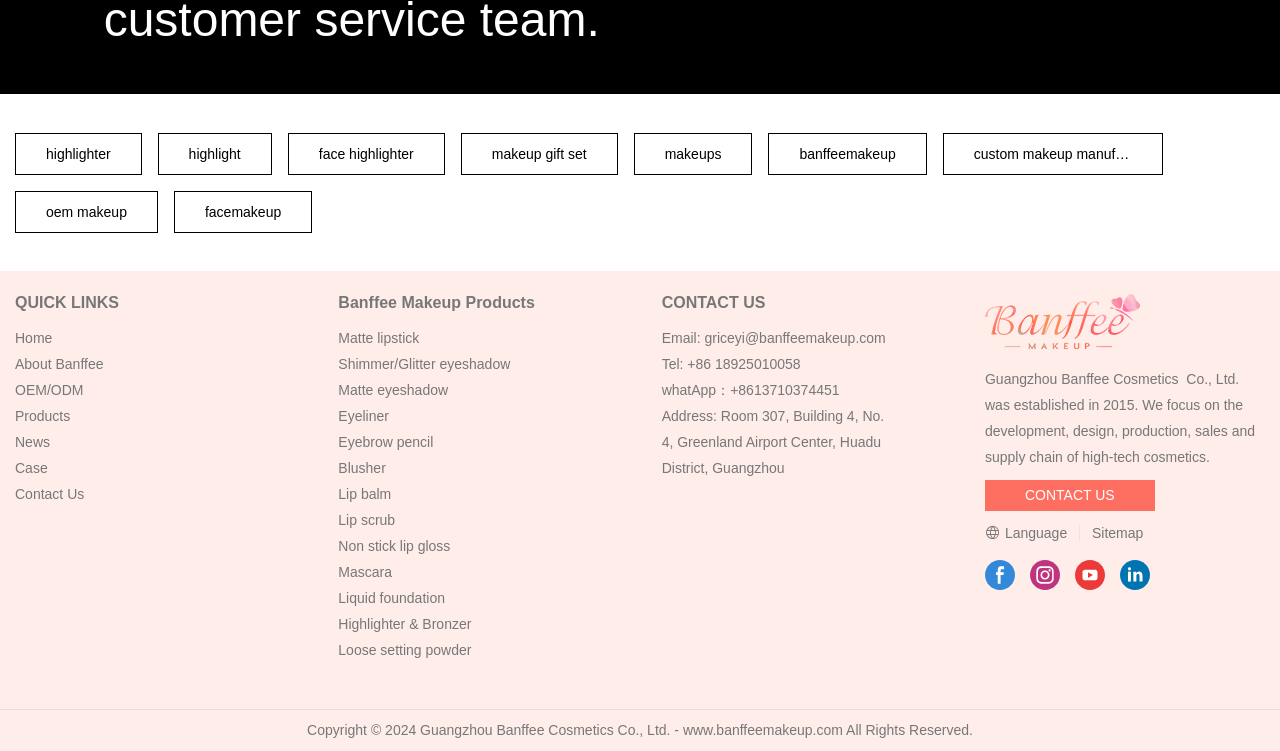Show the bounding box coordinates of the region that should be clicked to follow the instruction: "Go to the 'Home' page."

[0.012, 0.44, 0.041, 0.461]